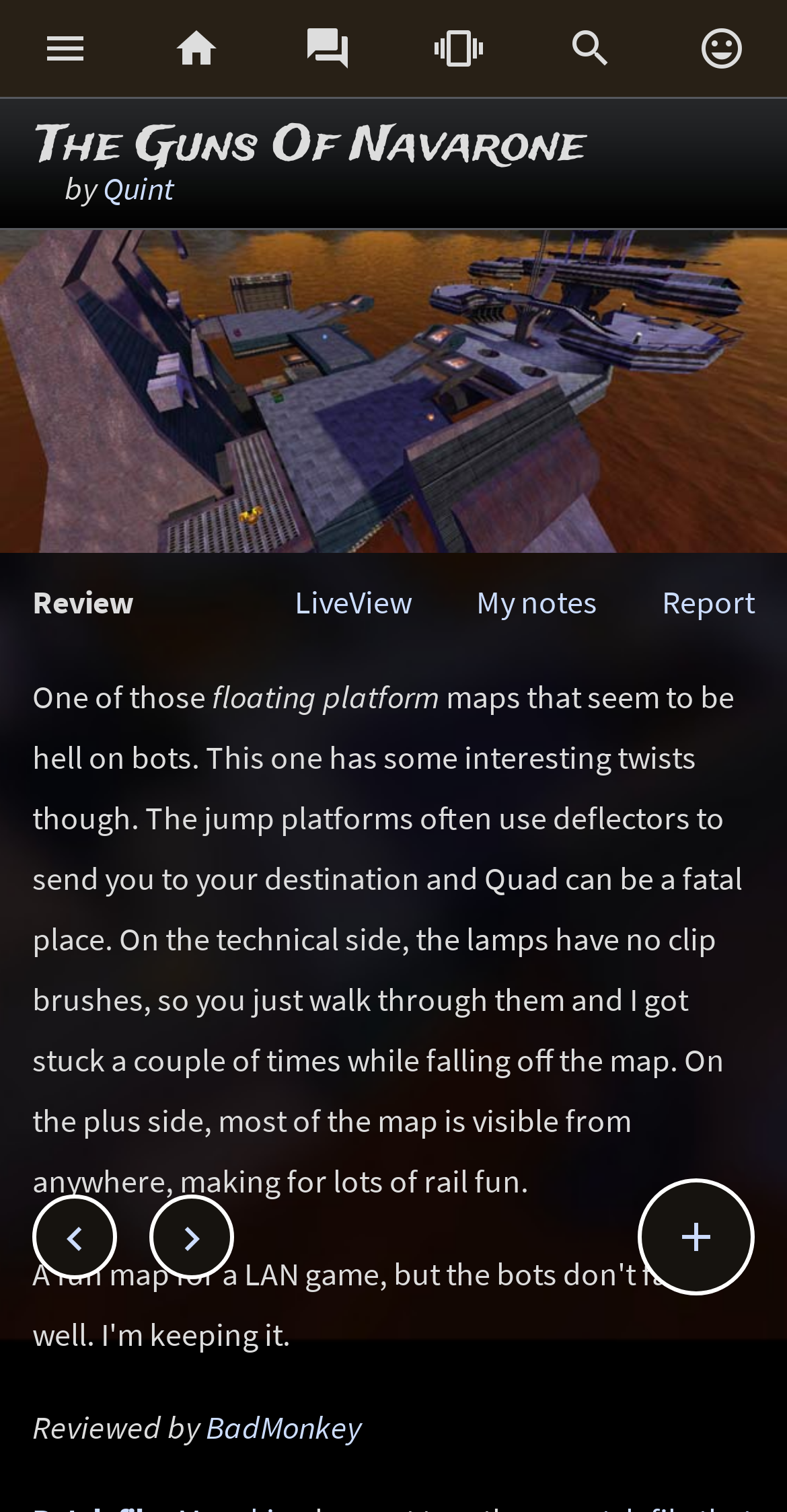What is the problem with the lamps in the map?
Carefully analyze the image and provide a thorough answer to the question.

I found the answer by reading the review text, which mentions that 'the lamps have no clip brushes, so you just walk through them'. This suggests that the lamps are not properly implemented in the map, allowing players to walk through them.